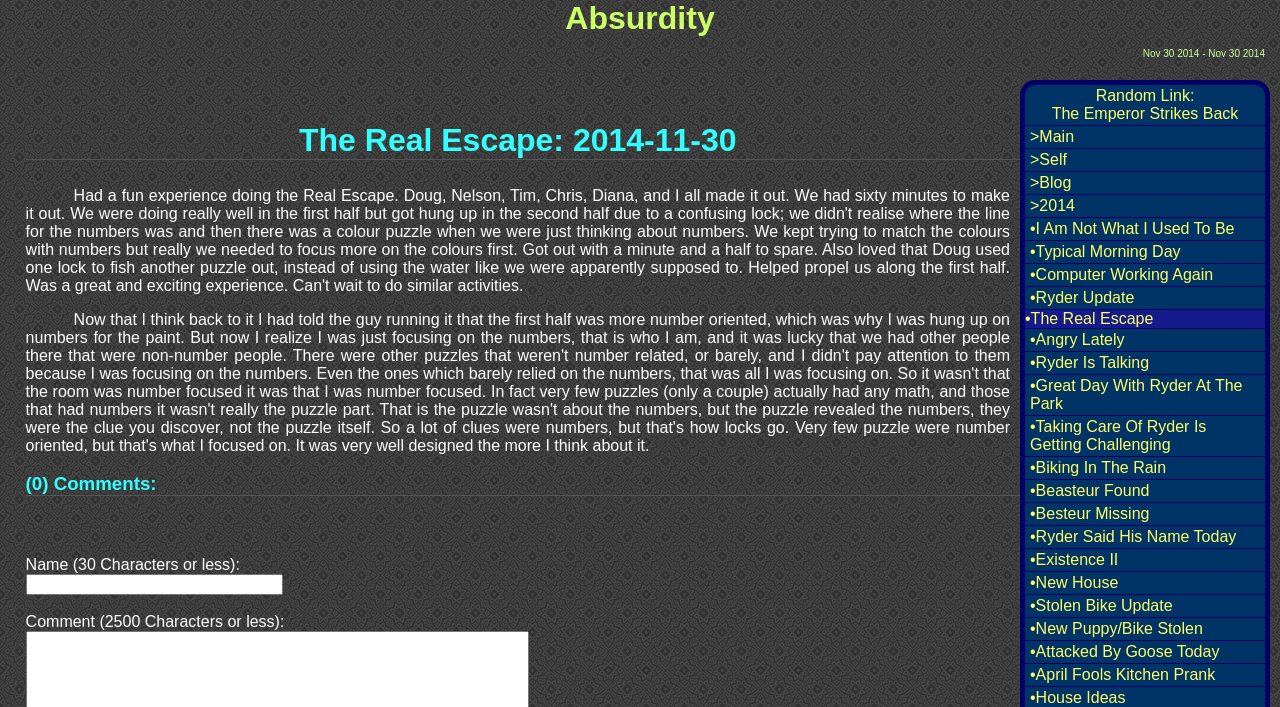Determine the bounding box coordinates for the clickable element required to fulfill the instruction: "Click on 'The Real Escape: 2014-11-30'". Provide the coordinates as four float numbers between 0 and 1, i.e., [left, top, right, bottom].

[0.02, 0.173, 0.98, 0.227]